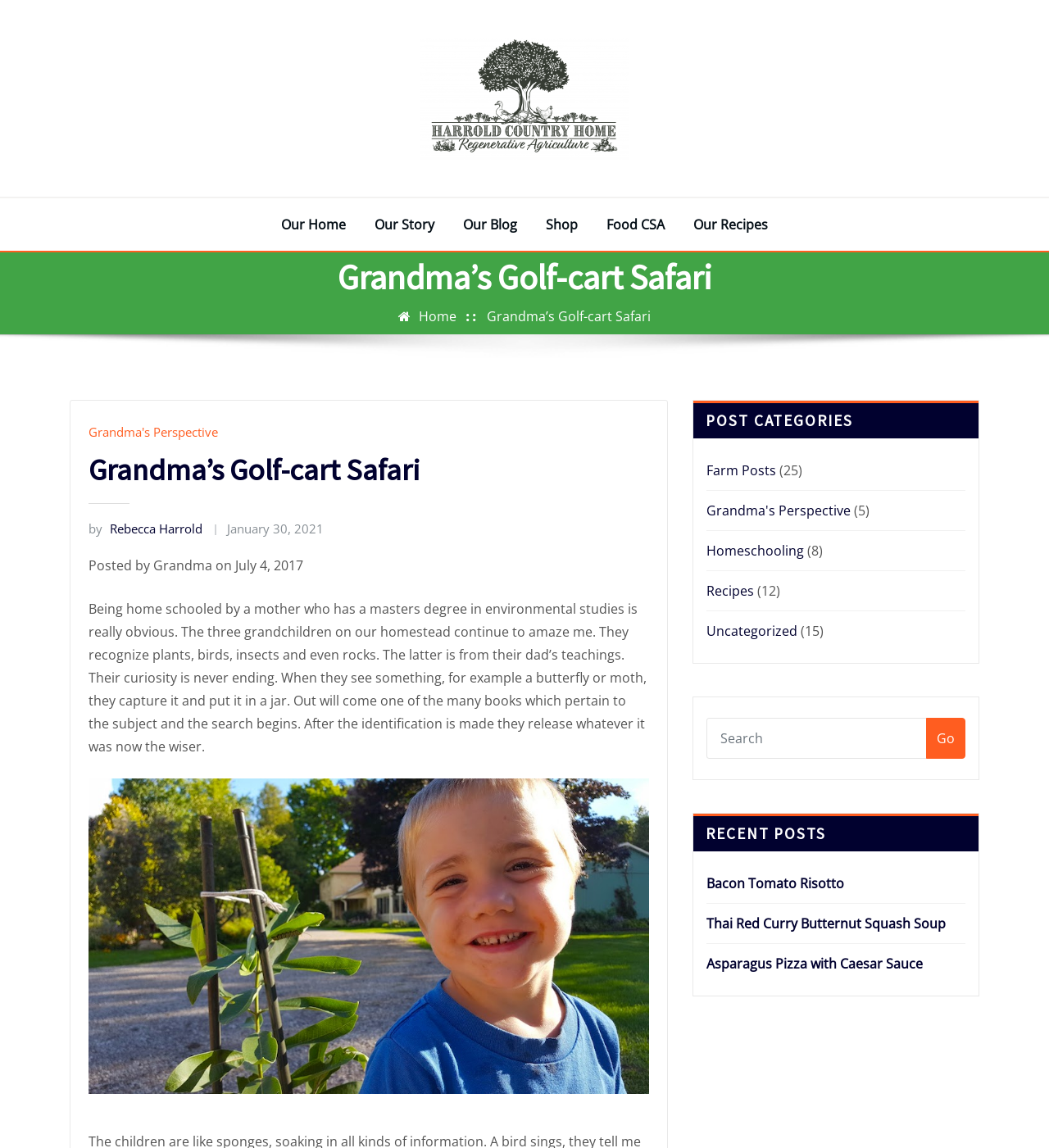Determine the bounding box coordinates for the area that needs to be clicked to fulfill this task: "Read Grandma’s Golf-cart Safari". The coordinates must be given as four float numbers between 0 and 1, i.e., [left, top, right, bottom].

[0.066, 0.223, 0.934, 0.259]